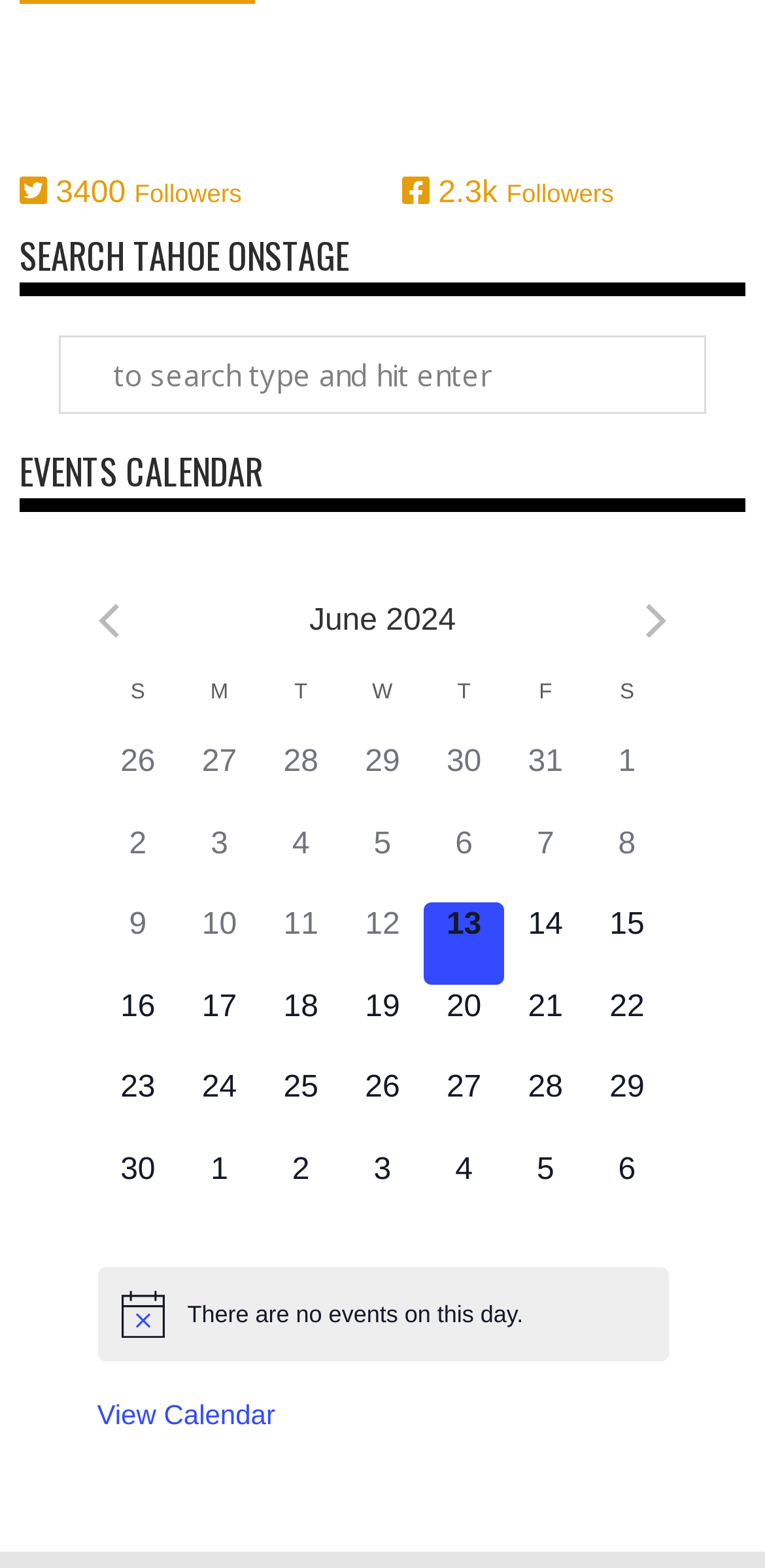Identify the bounding box coordinates for the UI element described as: "aria-label="Previous month" title="Previous month"". The coordinates should be provided as four floats between 0 and 1: [left, top, right, bottom].

[0.127, 0.384, 0.155, 0.408]